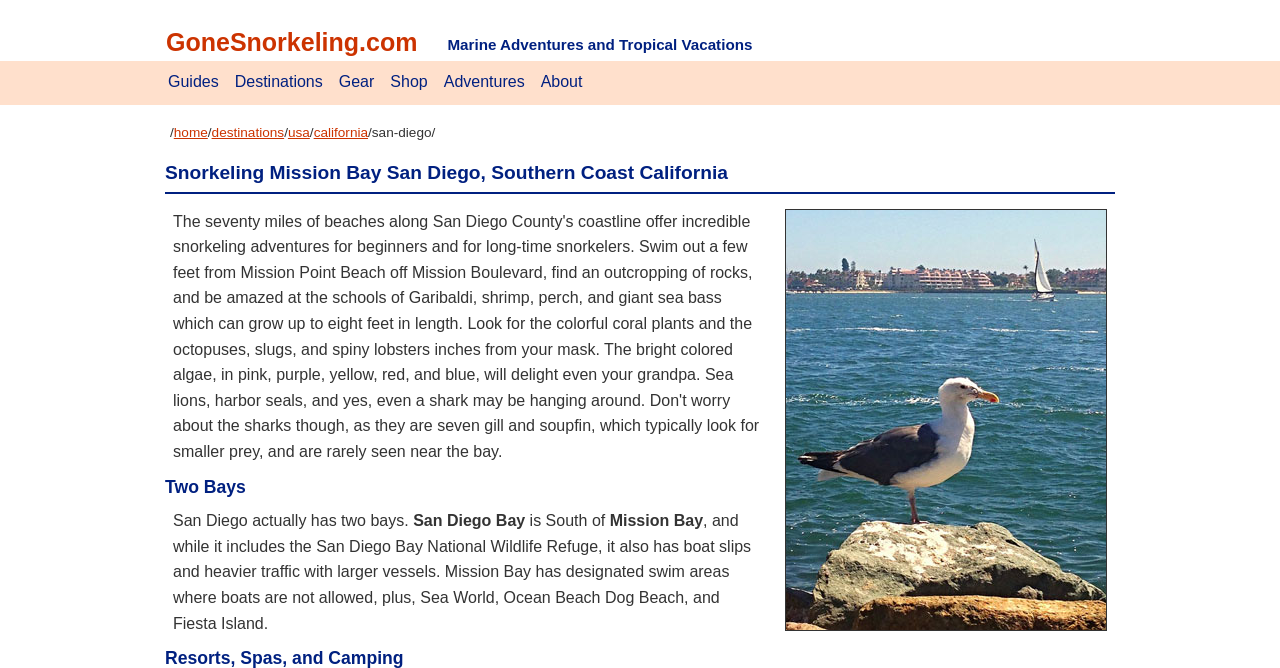Please find and provide the title of the webpage.

Snorkeling Mission Bay San Diego, Southern Coast California